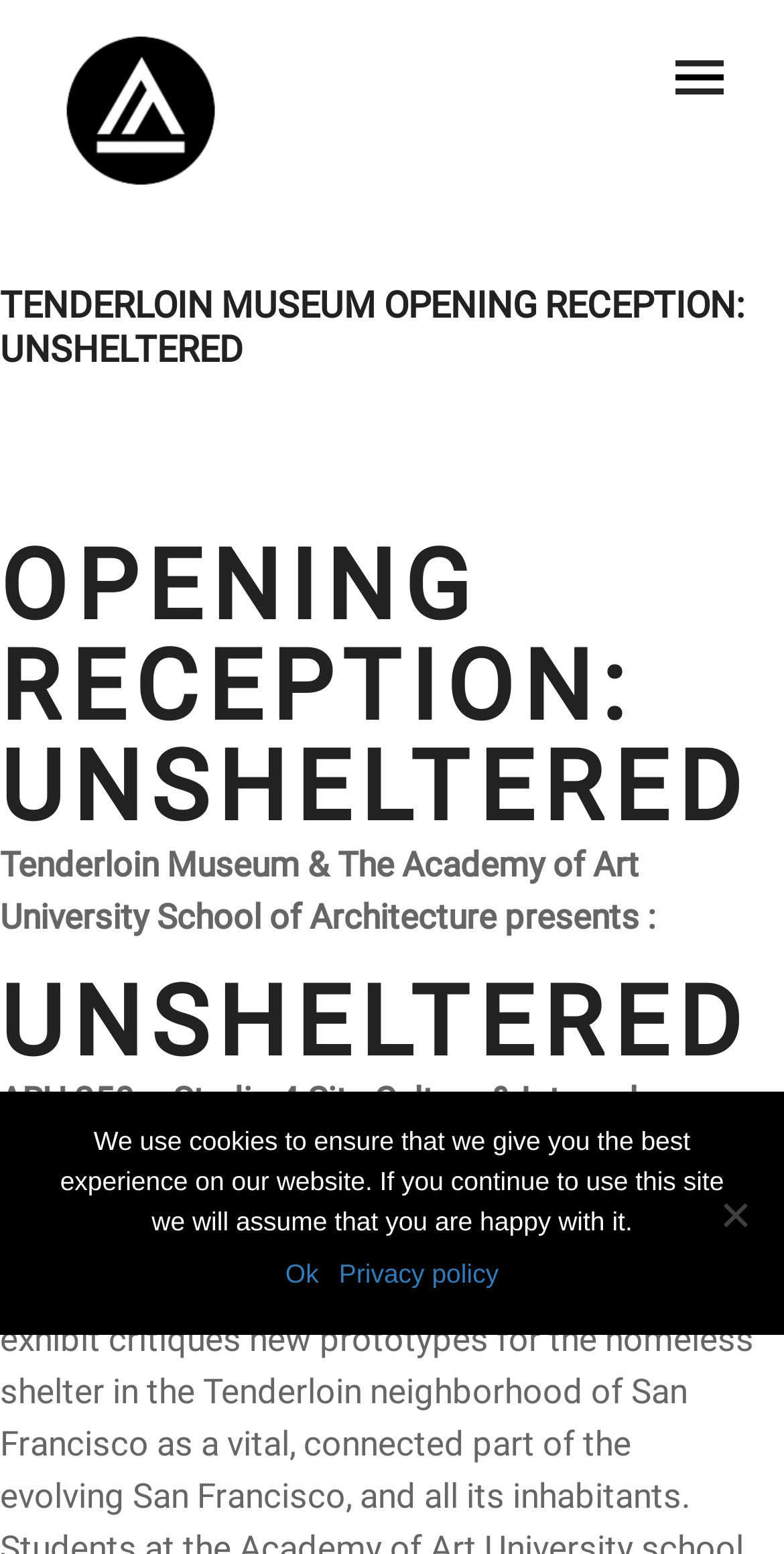Please give a concise answer to this question using a single word or phrase: 
What is the name of the museum?

Tenderloin Museum